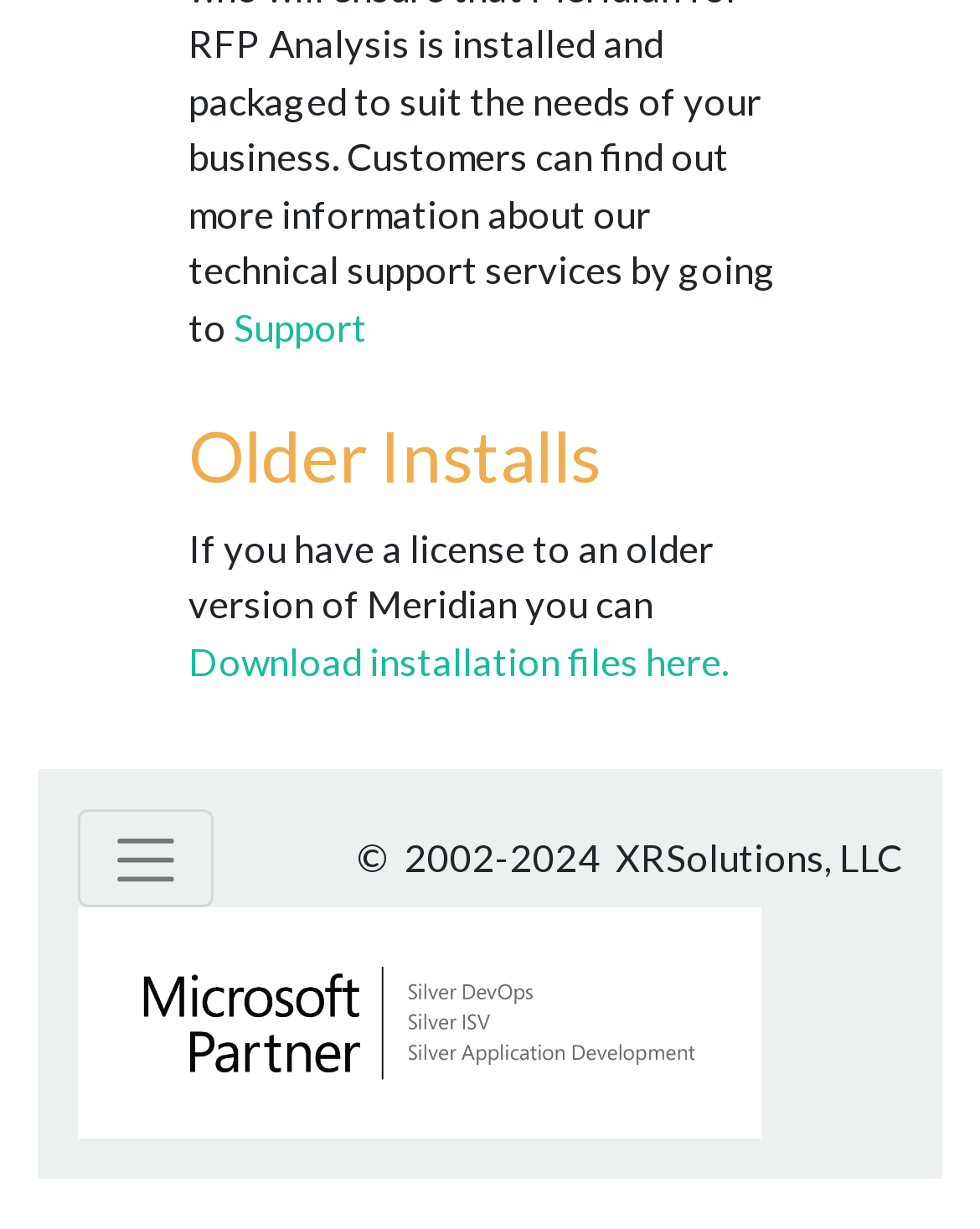What is the purpose of the 'Download installation files here' link?
Using the details shown in the screenshot, provide a comprehensive answer to the question.

The link 'Download installation files here' is located under the heading 'Older Installs' and is described as a way to download installation files for older versions of Meridian, implying that it is intended for users who have a license to an older version of the software.